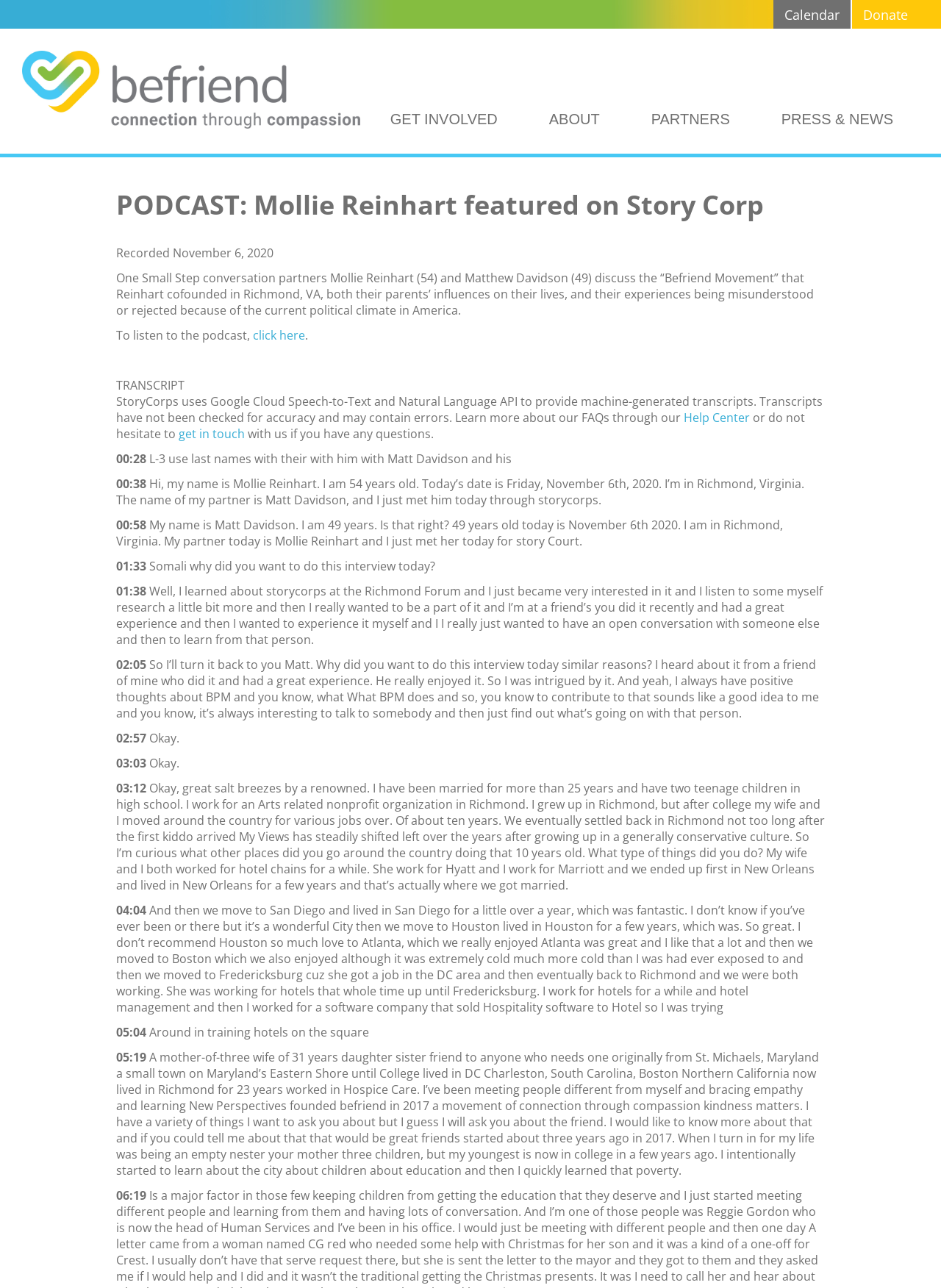Locate the bounding box coordinates of the clickable region necessary to complete the following instruction: "click the 'click here' link". Provide the coordinates in the format of four float numbers between 0 and 1, i.e., [left, top, right, bottom].

[0.269, 0.254, 0.324, 0.266]